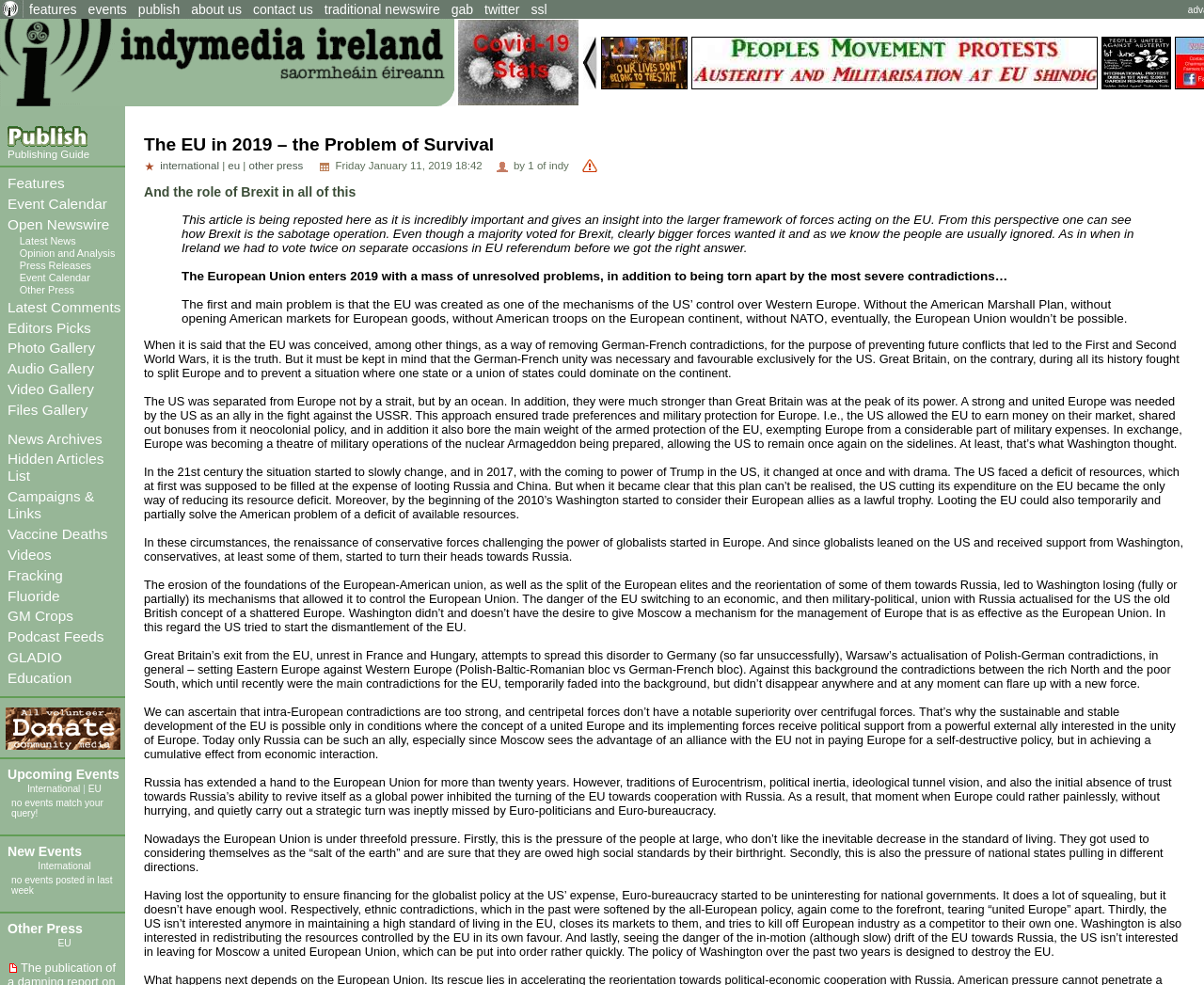Give a one-word or short phrase answer to the question: 
What is the author of the article?

1 of indy